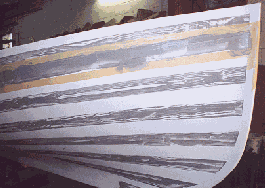Deliver an in-depth description of the image, highlighting major points.

This image depicts a partially constructed boat, showcasing a close-up view of its side profile. The hull is characterized by alternating layers of paint or varnish, revealing a blend of colors that suggest a detailed finishing process. The horizontal stripes highlight the craftsmanship involved in boat building, with distinct lines that convey both aesthetic appeal and structural design. The background appears to be a workshop, providing context that emphasizes the craftsmanship and labor involved in marine construction. The lighting hints at a practical workspace, further enhancing the focus on the boat itself.